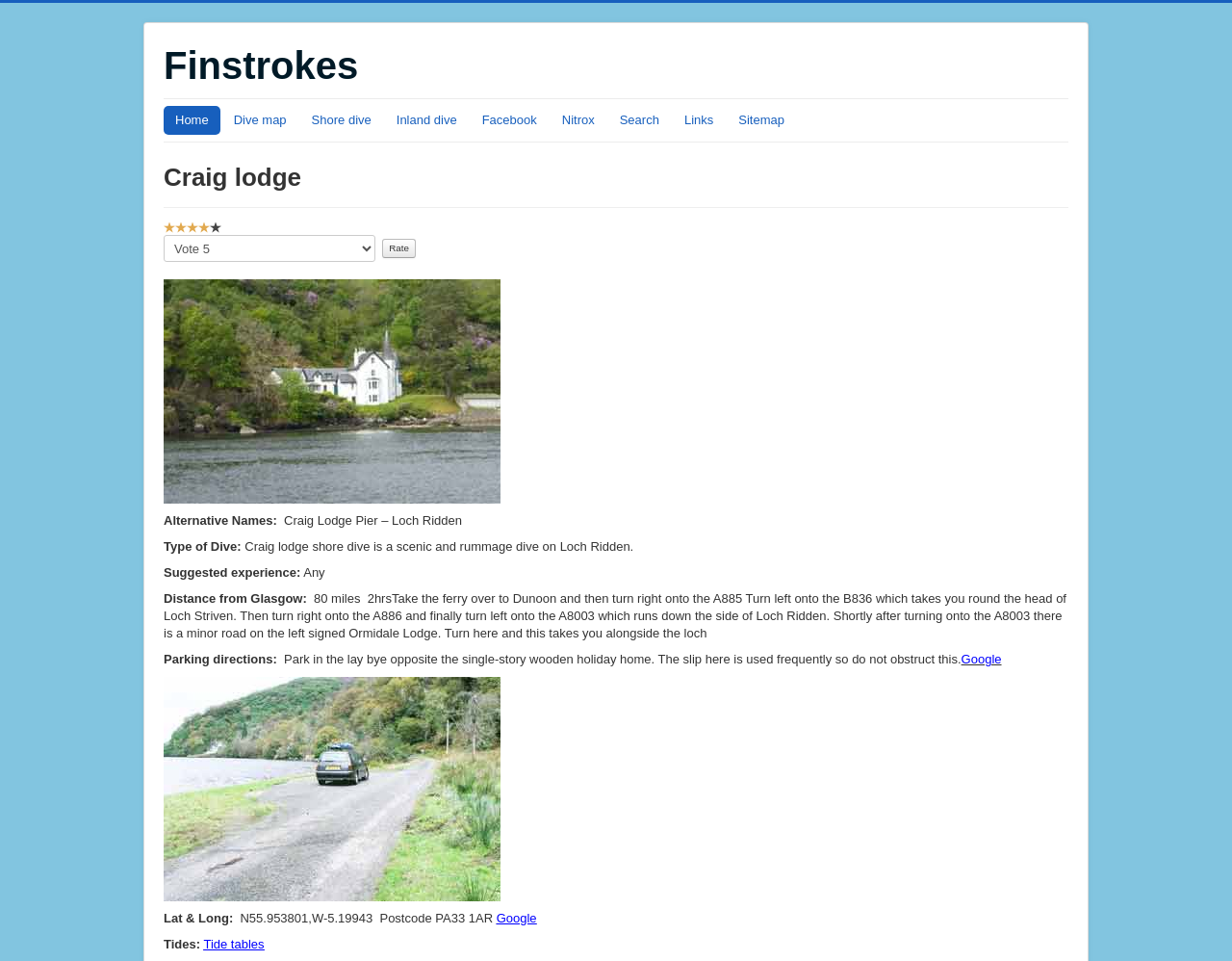Detail the webpage's structure and highlights in your description.

The webpage is about Craig Lodge, a shore dive location in Loch Ridden. At the top, there are several links to other pages, including "Finstrokes", "Home", "Dive map", "Shore dive", "Inland dive", "Facebook", "Nitrox", "Search", "Links", and "Sitemap". Below these links, there is a heading that reads "Craig lodge" and a user rating section with four active stars and one inactive star, indicating a rating of 4 out of 5. 

To the right of the user rating, there is a "Please Rate" dropdown menu and a "Rate" button. Below this section, there is a large image of Craig Lodge. 

The main content of the page is divided into several sections. The first section provides alternative names for the dive location, including "Craig Lodge Pier – Loch Ridden". The second section describes the type of dive, stating that it is a scenic and rummage dive. 

The third section provides information about the suggested experience level required for the dive, which is "Any". The fourth section gives directions from Glasgow to the dive location, including a detailed description of the route and a note about taking the ferry. 

The fifth section provides parking directions, instructing users to park in the layby opposite a single-story wooden holiday home. There is also a link to Google and an image of the parking area. 

The sixth section displays the latitude and longitude of the dive location, along with the postcode and a link to Google. The final section is about tides, with a link to tide tables.